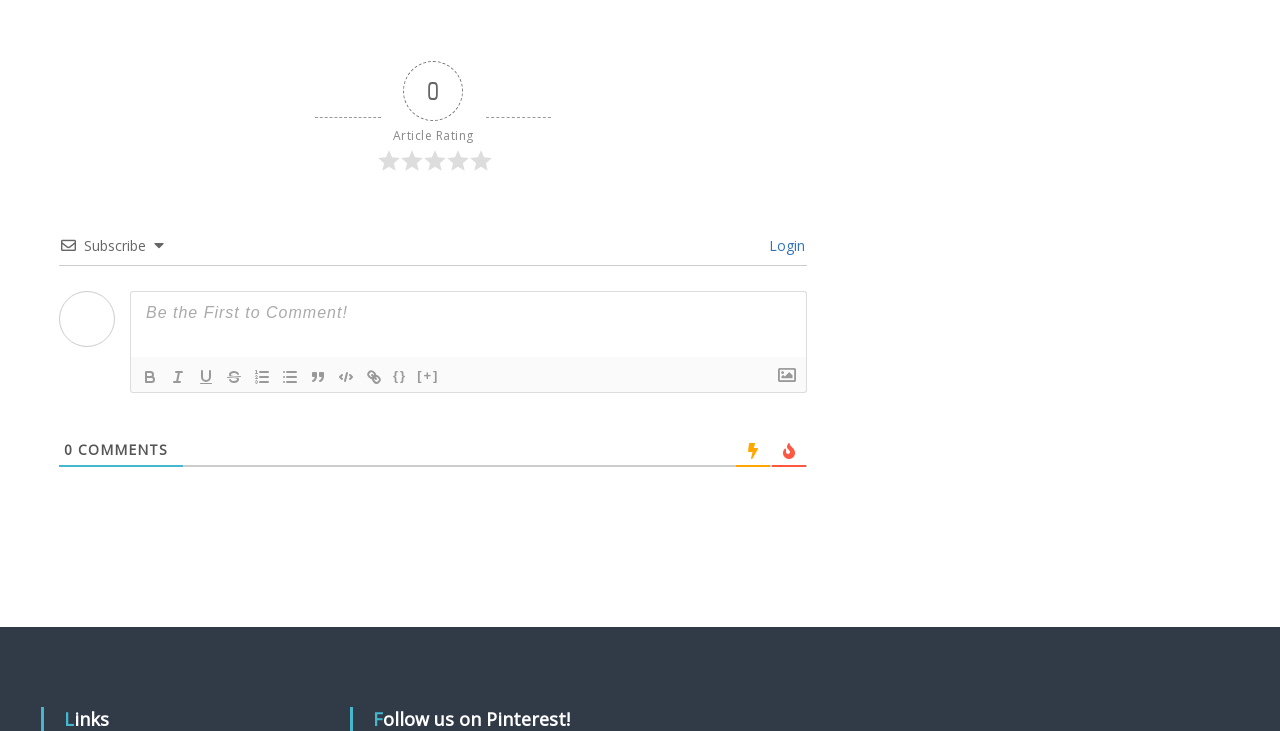Identify the bounding box for the given UI element using the description provided. Coordinates should be in the format (top-left x, top-left y, bottom-right x, bottom-right y) and must be between 0 and 1. Here is the description: parent_node: {} title="Code Block"

[0.259, 0.499, 0.281, 0.531]